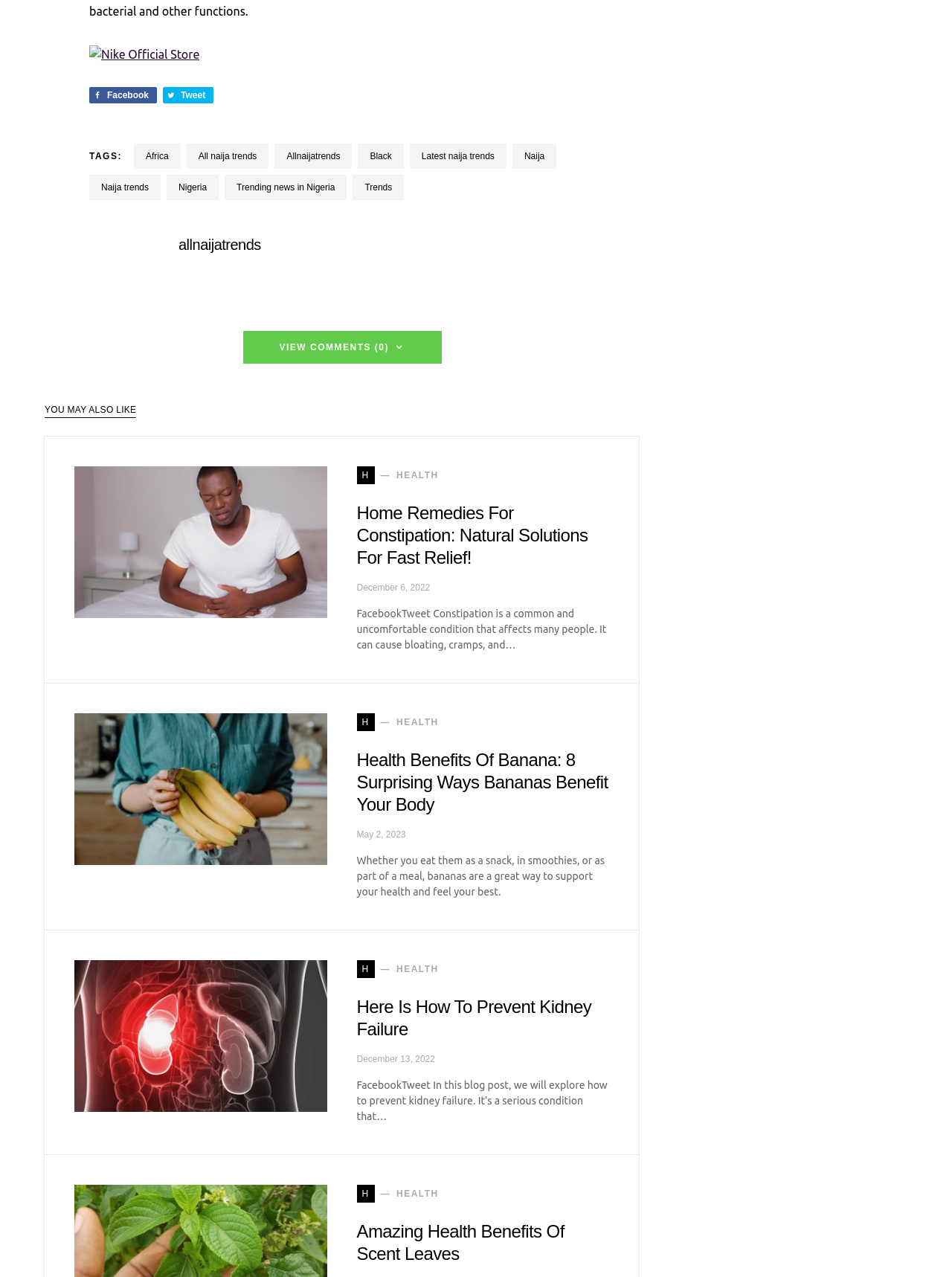Identify the bounding box coordinates of the region I need to click to complete this instruction: "Check out 'Health Benefits Of Banana'".

[0.375, 0.587, 0.639, 0.638]